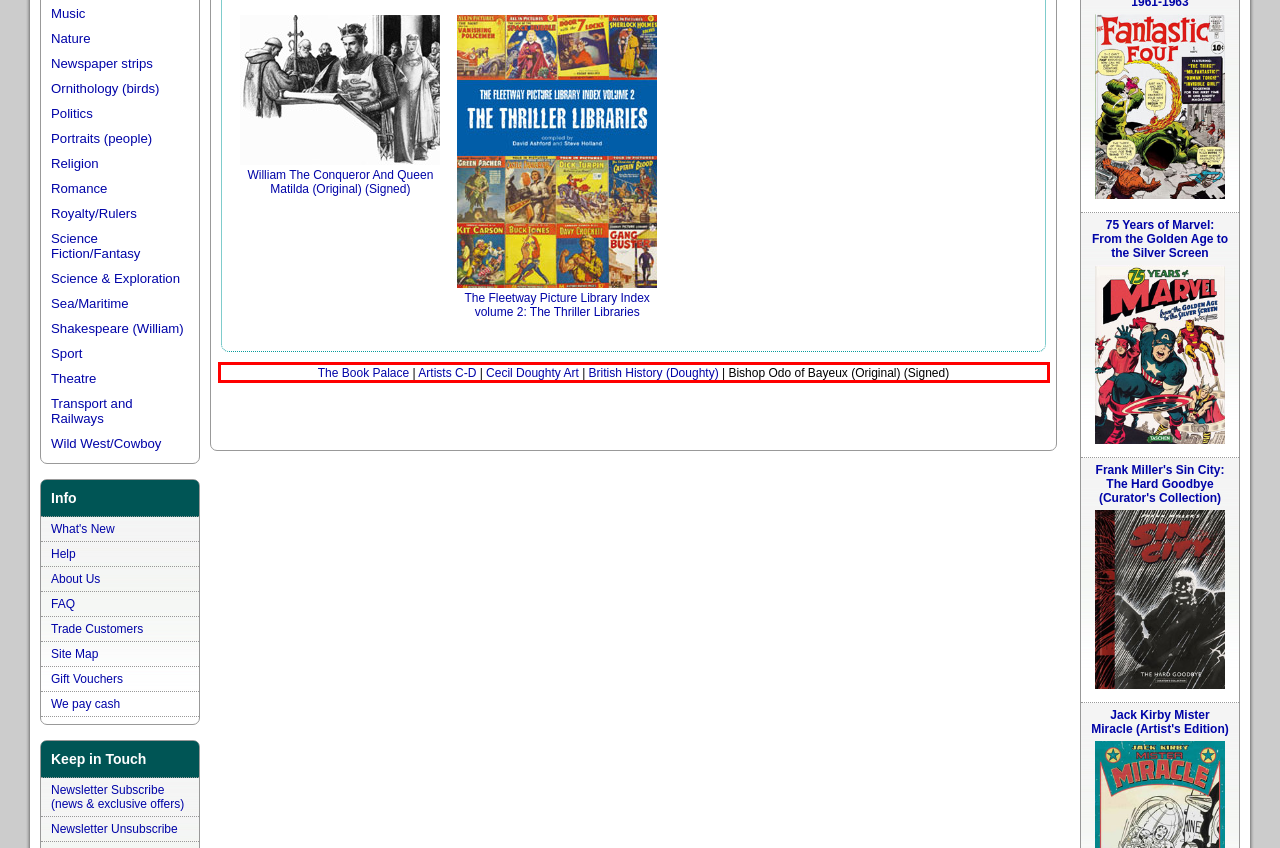You are provided with a webpage screenshot that includes a red rectangle bounding box. Extract the text content from within the bounding box using OCR.

The Book Palace | Artists C-D | Cecil Doughty Art | British History (Doughty) | Bishop Odo of Bayeux (Original) (Signed)